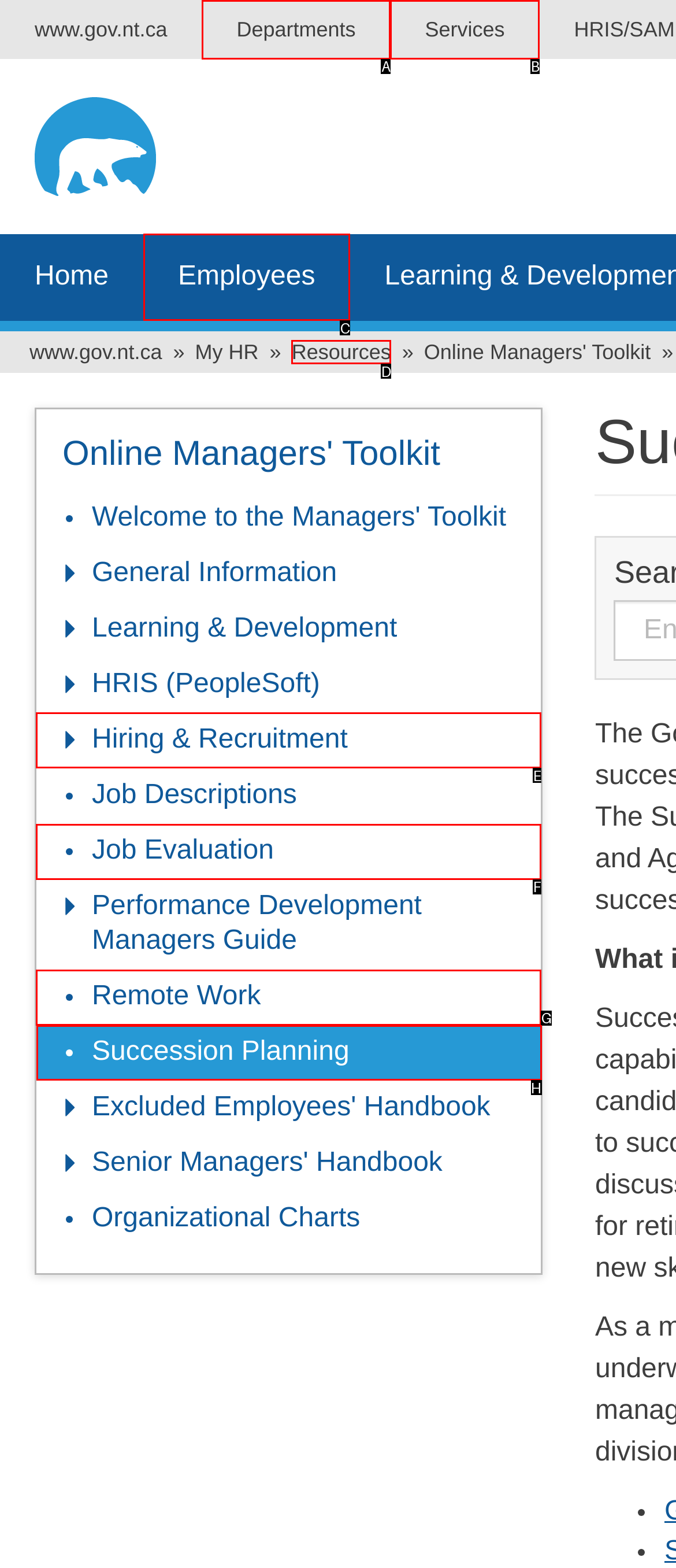Select the right option to accomplish this task: view the Succession Planning page. Reply with the letter corresponding to the correct UI element.

H